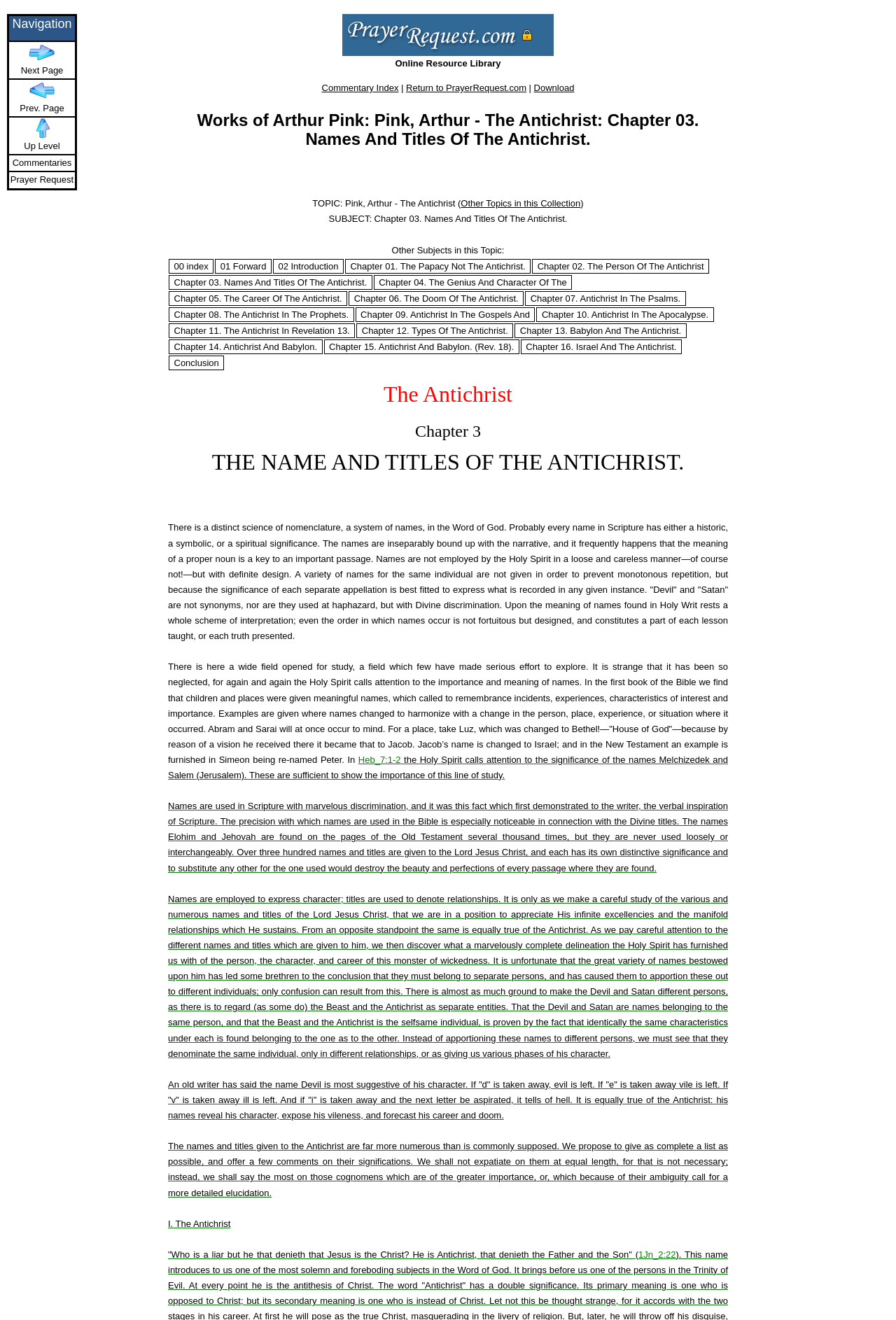Identify the bounding box coordinates of the clickable region to carry out the given instruction: "Click on the 'Next Page' button".

[0.009, 0.031, 0.084, 0.06]